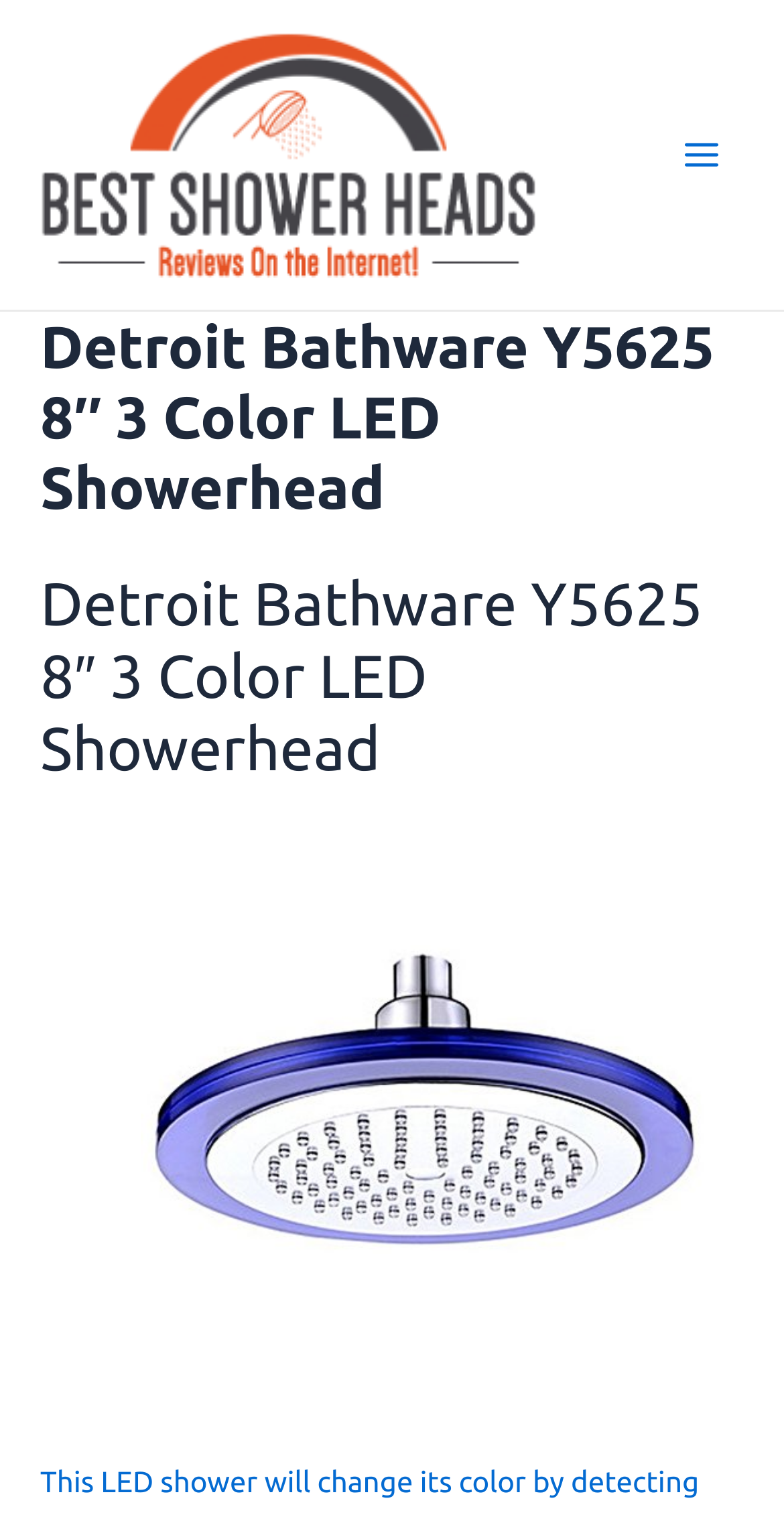How many colors does the LED showerhead have?
Using the image as a reference, answer with just one word or a short phrase.

3